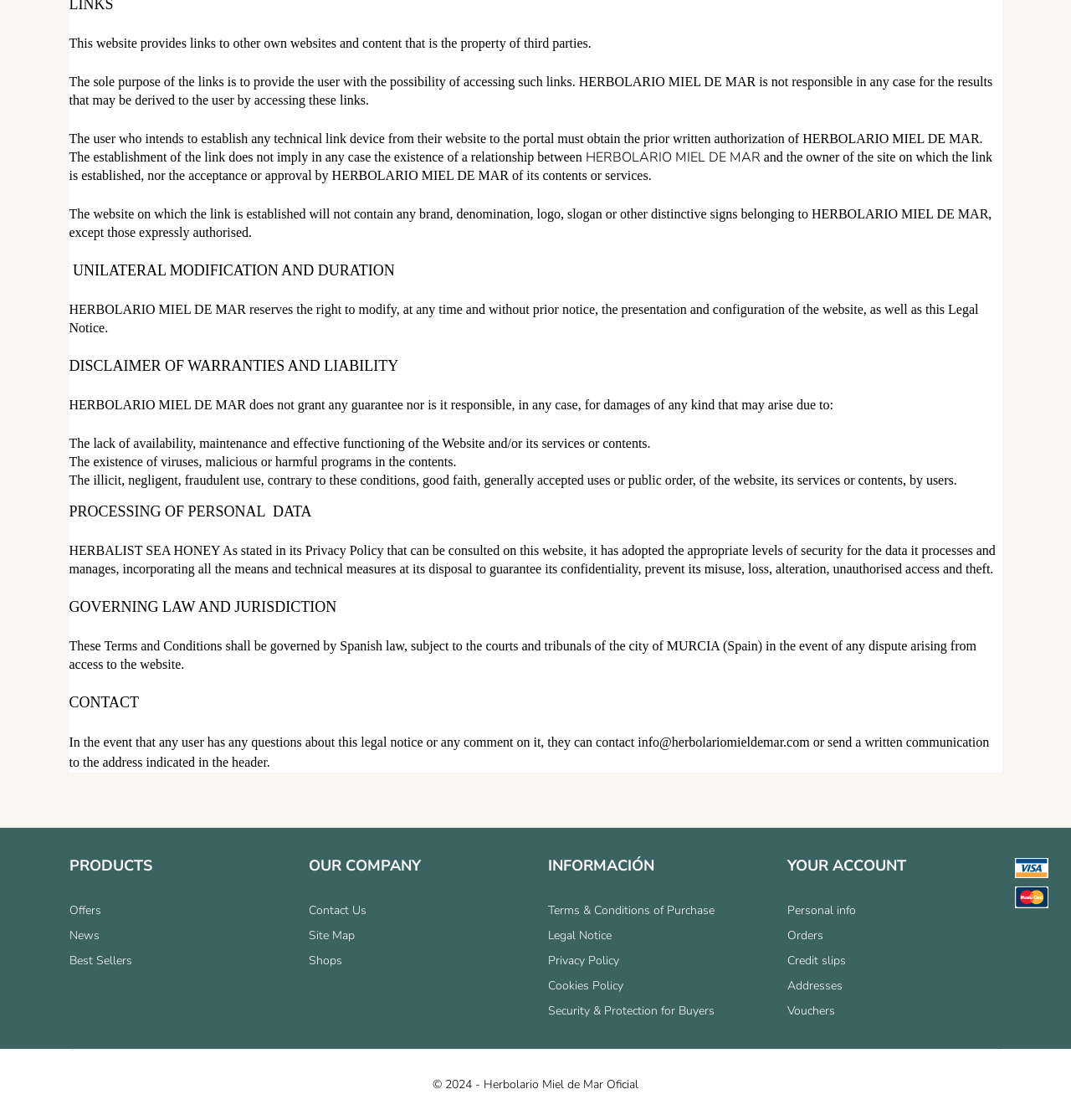Please identify the bounding box coordinates of the element's region that needs to be clicked to fulfill the following instruction: "Check the 'Privacy Policy'". The bounding box coordinates should consist of four float numbers between 0 and 1, i.e., [left, top, right, bottom].

[0.512, 0.85, 0.578, 0.864]